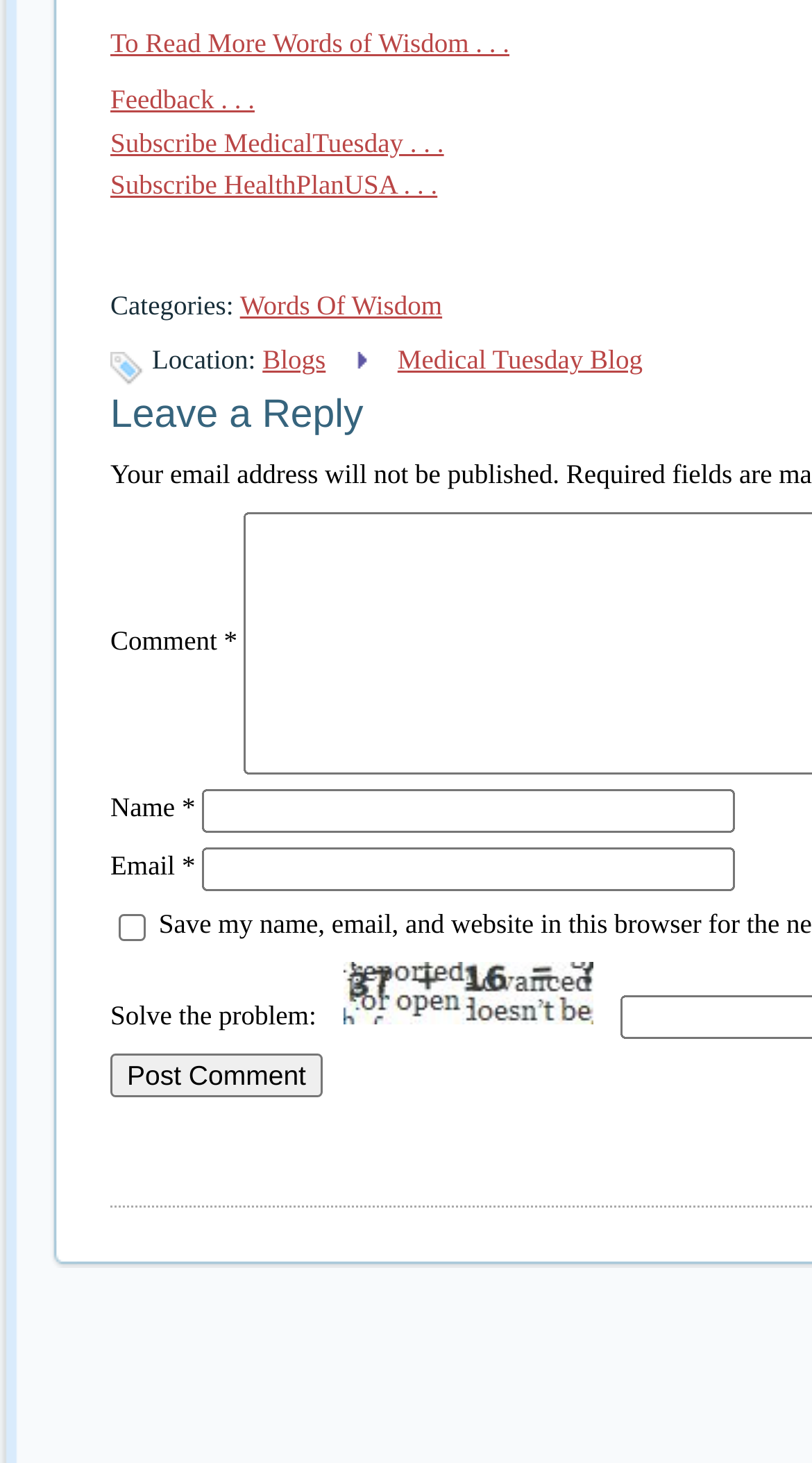What is required to submit a comment?
Refer to the image and give a detailed answer to the question.

The comment form has two required fields, 'Name *' and 'Email *', indicating that users must provide their name and email address to submit a comment.